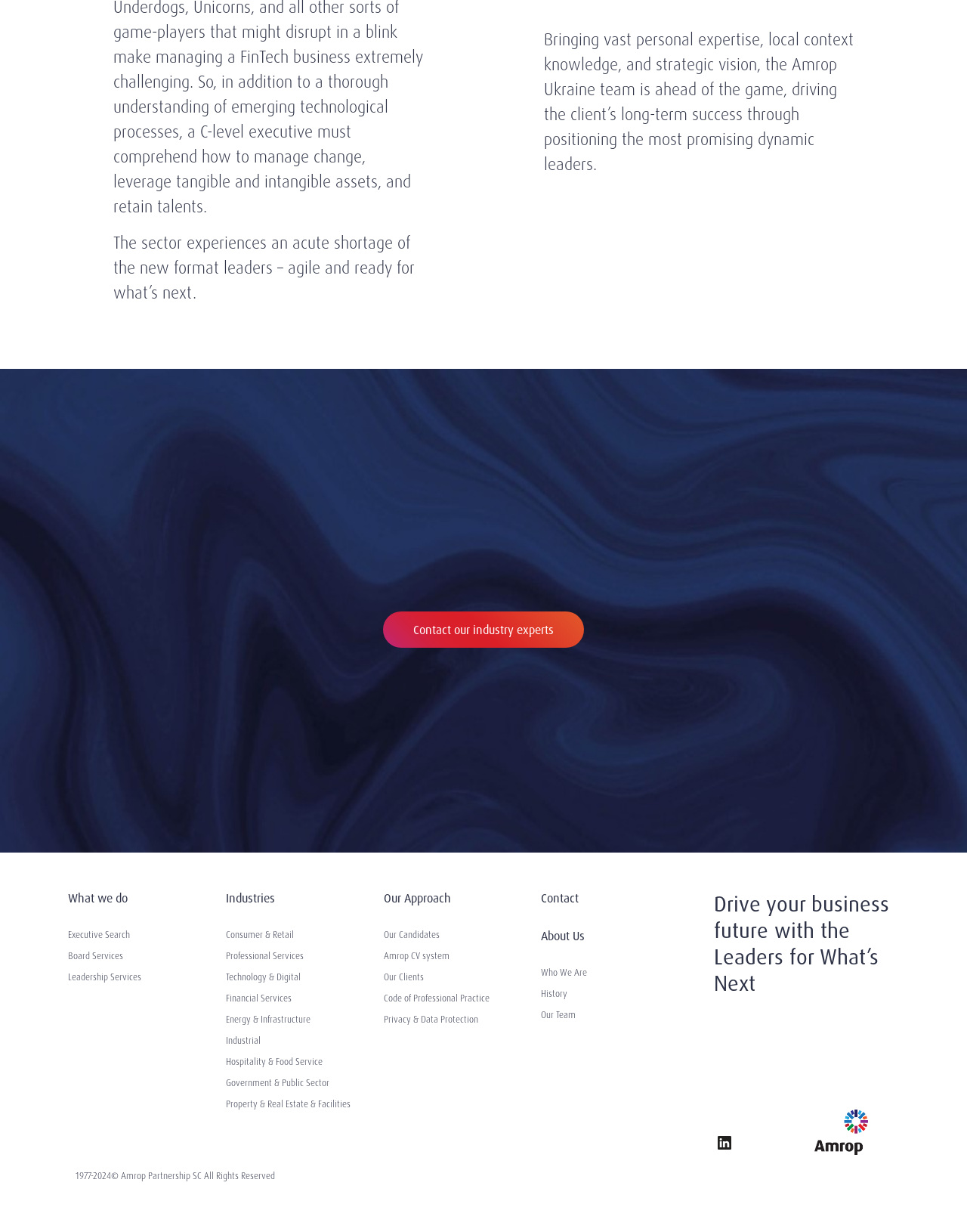Identify the bounding box for the described UI element. Provide the coordinates in (top-left x, top-left y, bottom-right x, bottom-right y) format with values ranging from 0 to 1: Leadership Services

[0.07, 0.788, 0.218, 0.799]